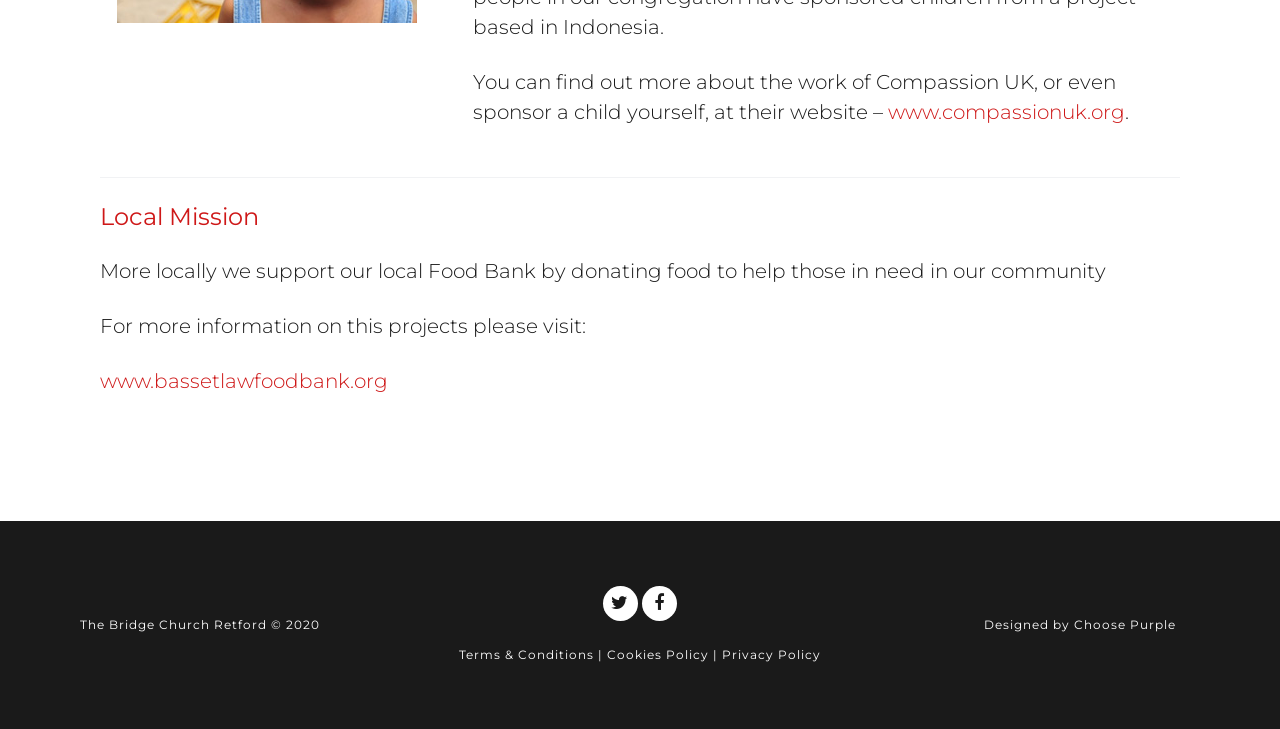Using the description: "www.compassionuk.org", determine the UI element's bounding box coordinates. Ensure the coordinates are in the format of four float numbers between 0 and 1, i.e., [left, top, right, bottom].

[0.694, 0.137, 0.879, 0.17]